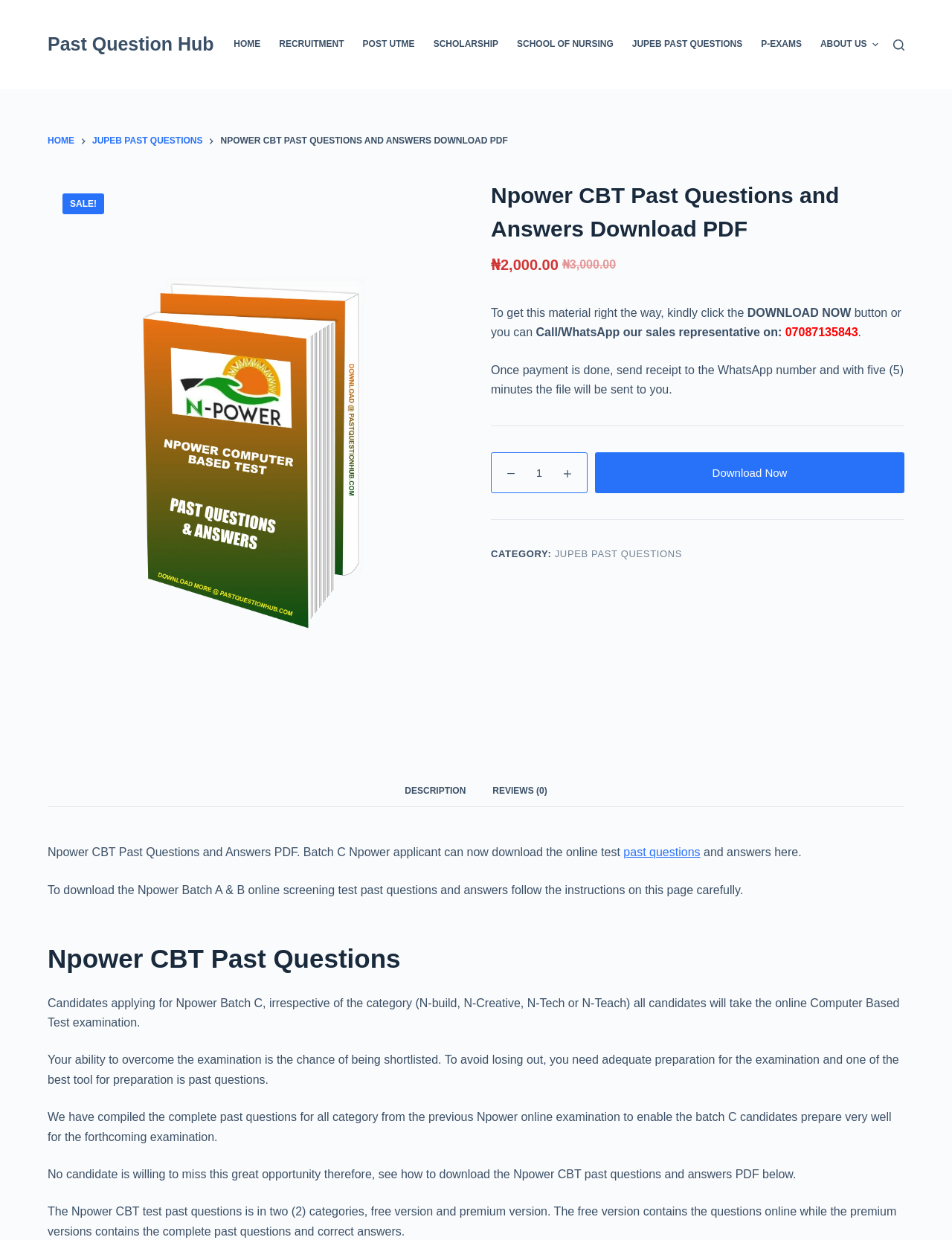Locate the bounding box coordinates of the region to be clicked to comply with the following instruction: "Click the 'DESCRIPTION' tab". The coordinates must be four float numbers between 0 and 1, in the form [left, top, right, bottom].

[0.411, 0.625, 0.503, 0.651]